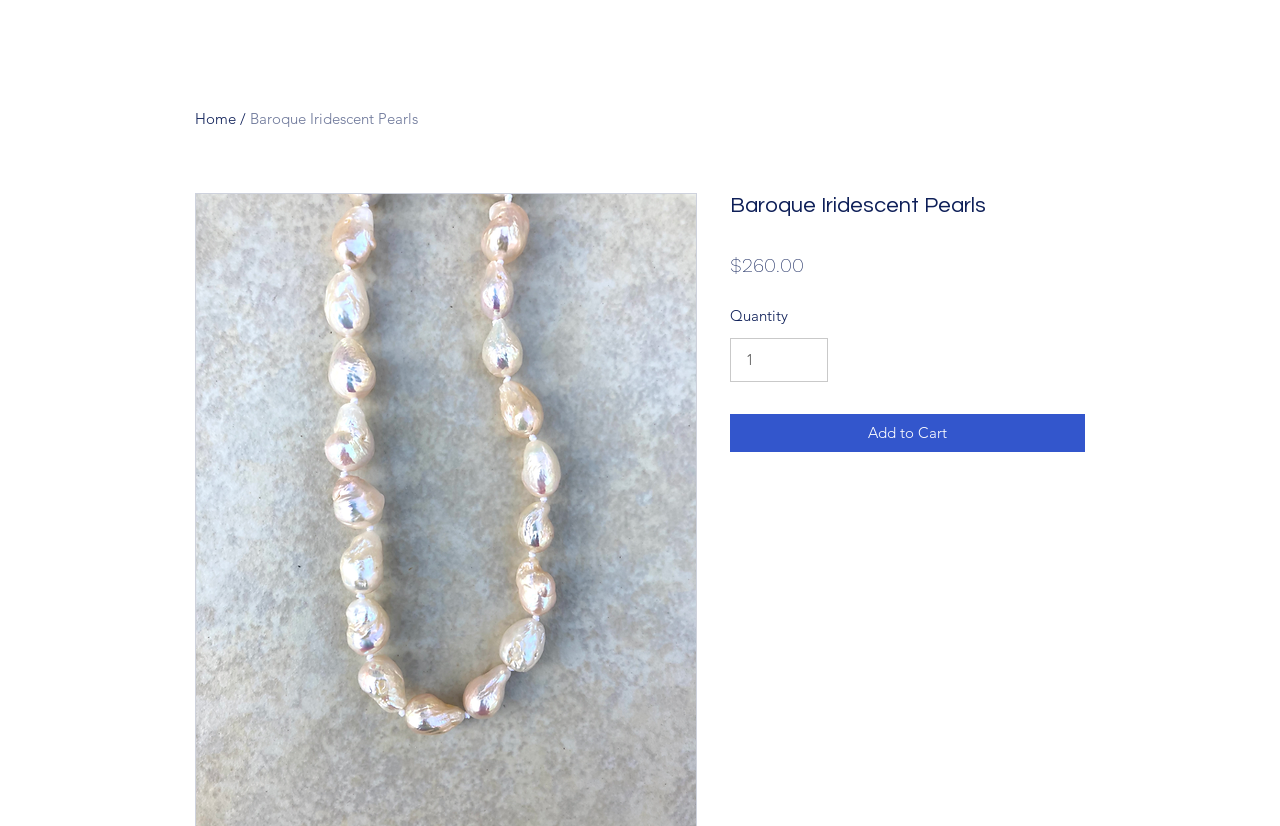What is the price of the Baroque Iridescent Pearls?
Give a one-word or short phrase answer based on the image.

$260.00